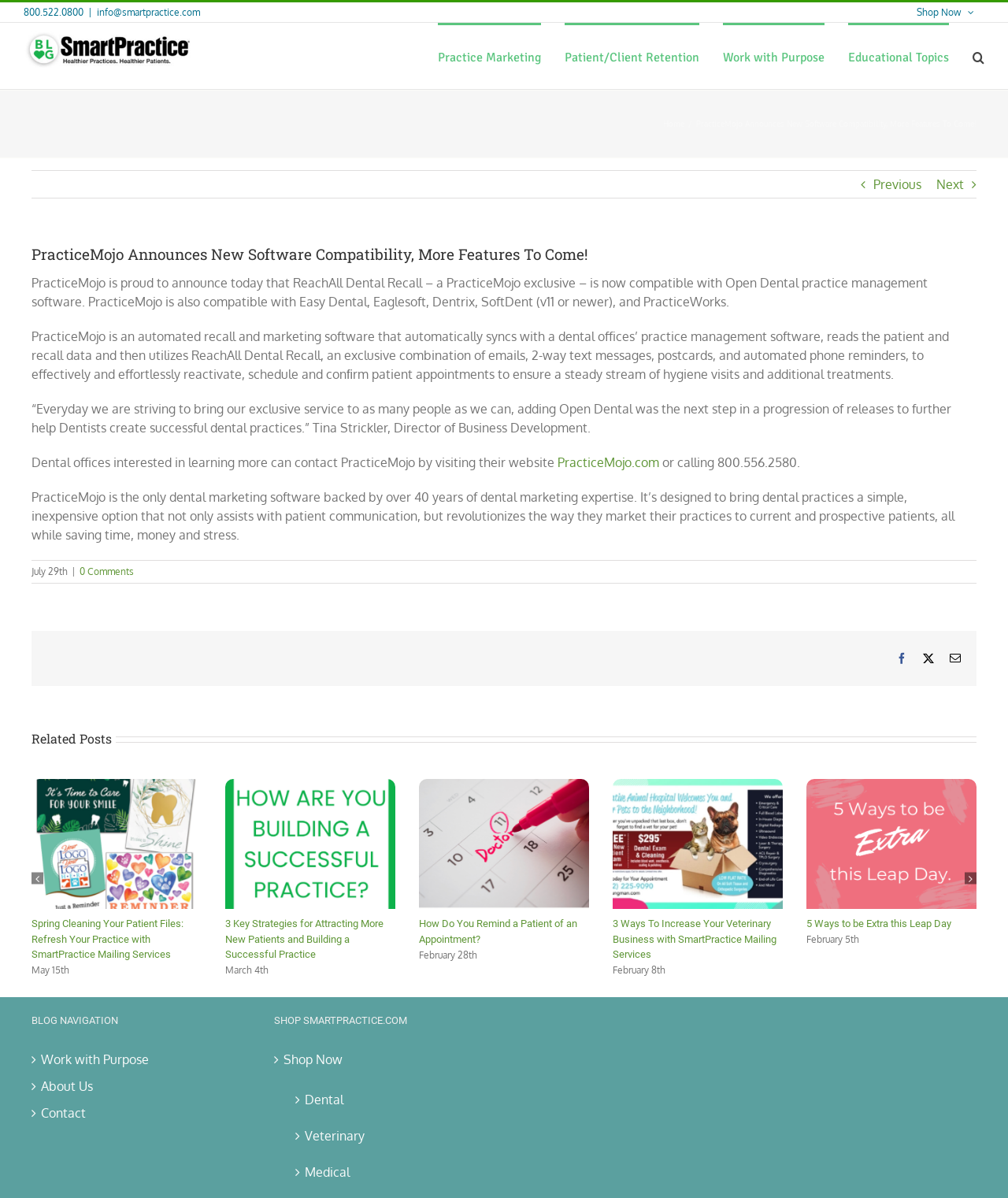What is the phone number at the top of the page?
Using the image as a reference, give an elaborate response to the question.

I found the phone number at the top of the page by looking at the static text element with the bounding box coordinates [0.023, 0.005, 0.083, 0.015].